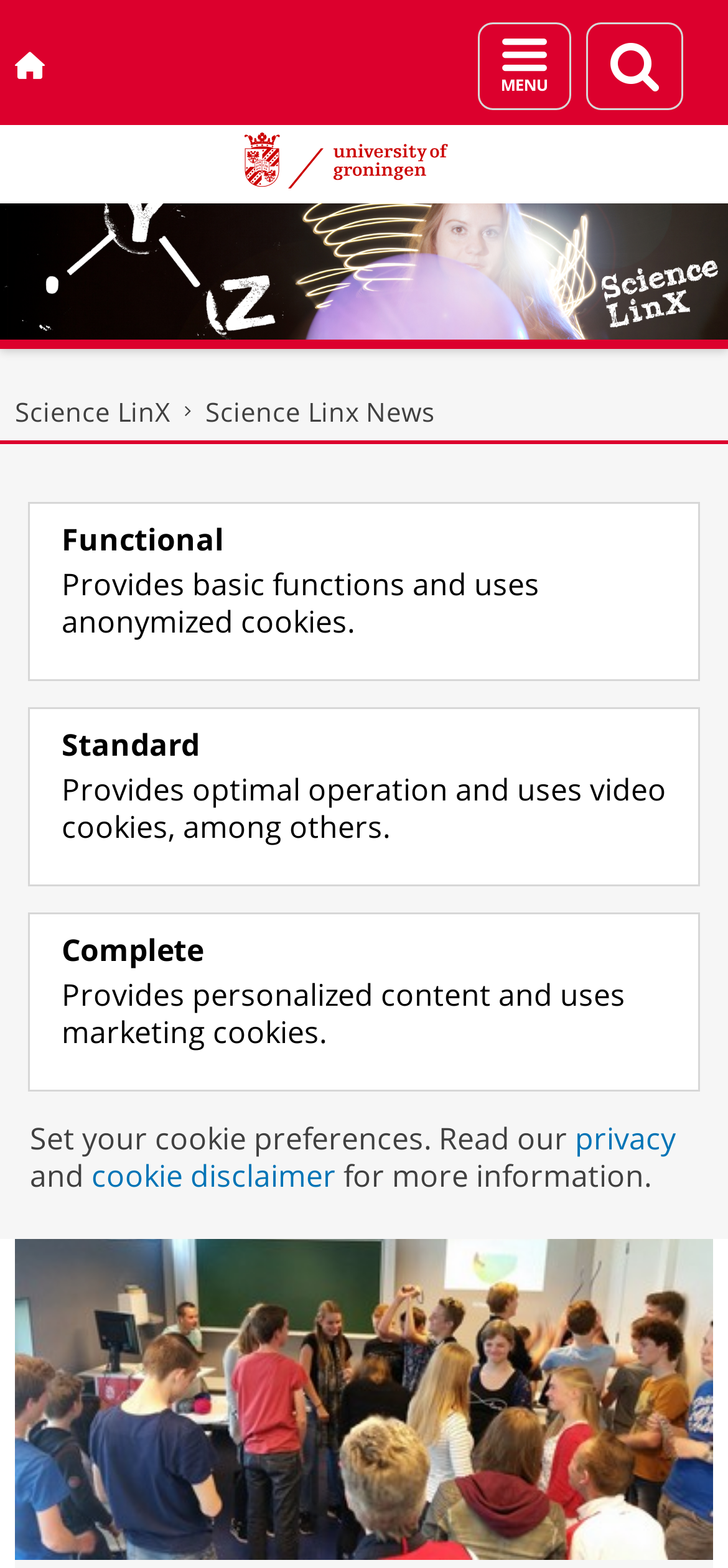Extract the heading text from the webpage.

Science taster day in Bernoulliborg